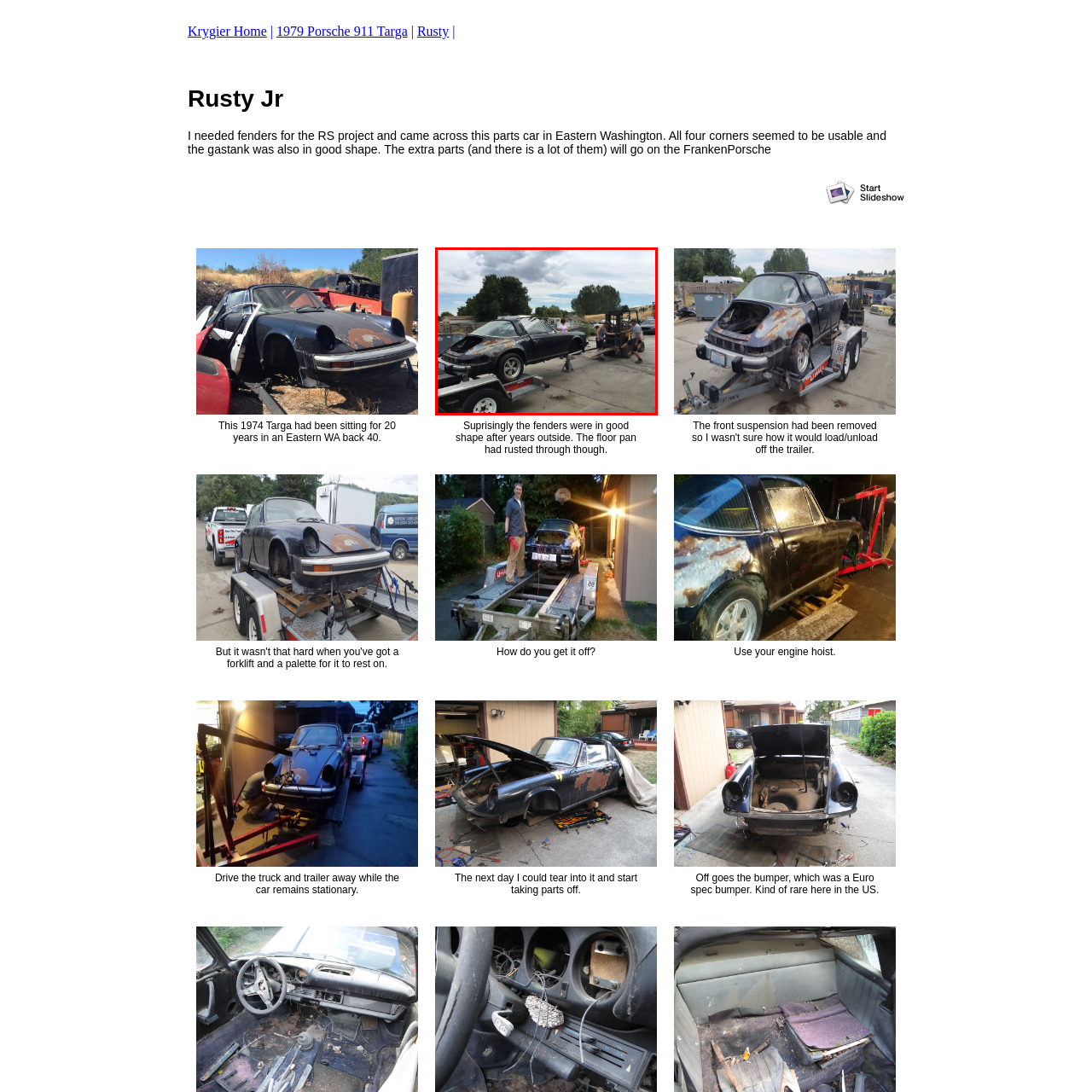Pay attention to the section of the image delineated by the white outline and provide a detailed response to the subsequent question, based on your observations: 
What is the condition of the car's fenders?

According to the caption, the accompanying text on the webpage notes that the fenders and gas tank were still in good condition after years of neglect, indicating that the car's fenders are in a good state.